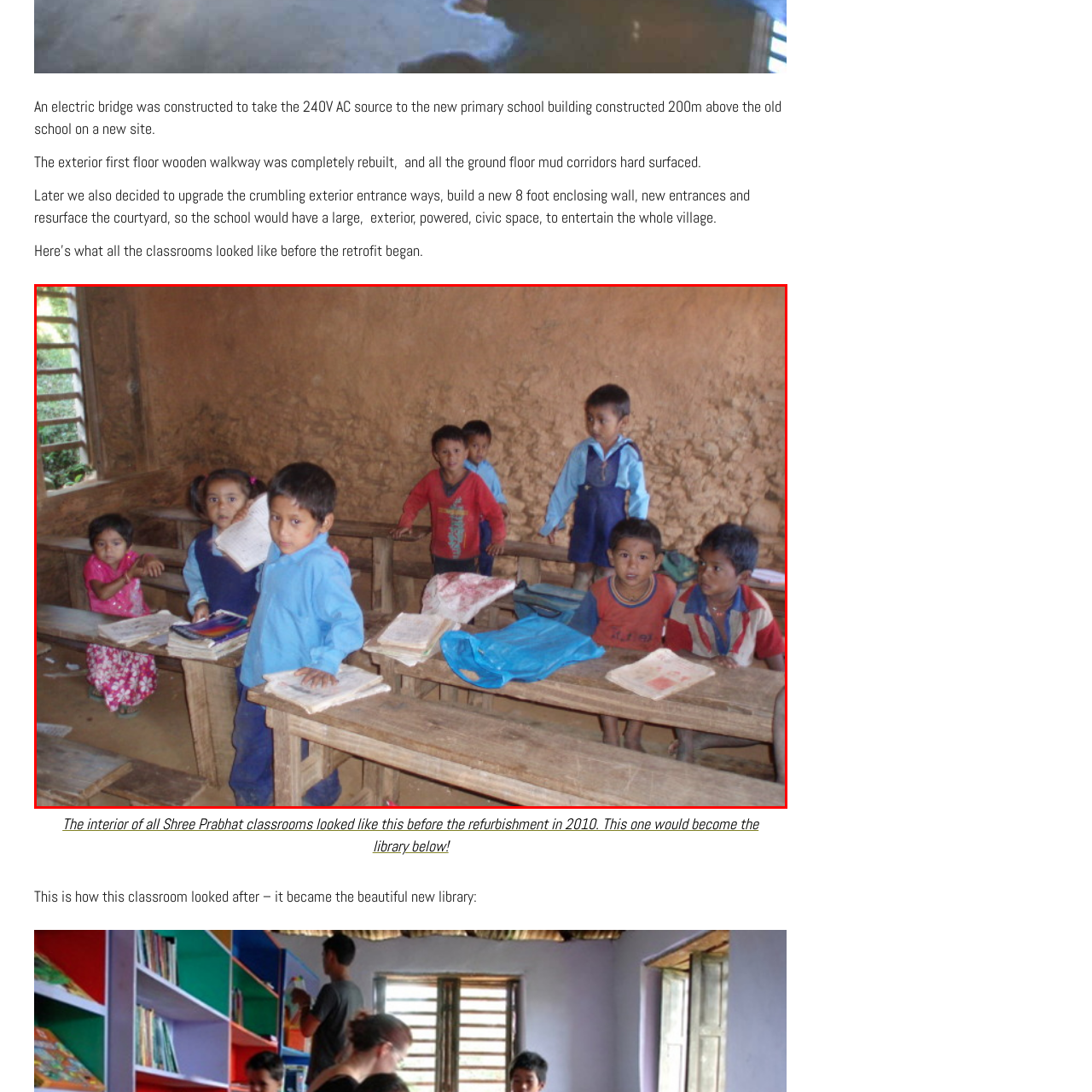Explain comprehensively what is shown in the image marked by the red outline.

This image captures a lively classroom scene before its refurbishment in 2010 at Shree Prabhat School. The classroom features a rustic, earthy atmosphere with rough mud walls and wooden benches. A group of young students, dressed in colorful uniforms, are actively engaged in their studies, some holding books and looking curiously towards the camera. 

On the left, a girl in a vibrant pink dress stands near a desk, while a boy in a blue shirt, positioned prominently in the foreground, appears enthusiastic, holding a book. Other children, dressed in a mix of blue and red shirts, are scattered throughout the room, creating a dynamic and cheerful ambiance. The overall setting reflects both the educational environment of the time and the charm of childhood learning. This scene serves as a poignant reminder of the initial state of the classrooms prior to their transformation into modern, functional learning spaces.